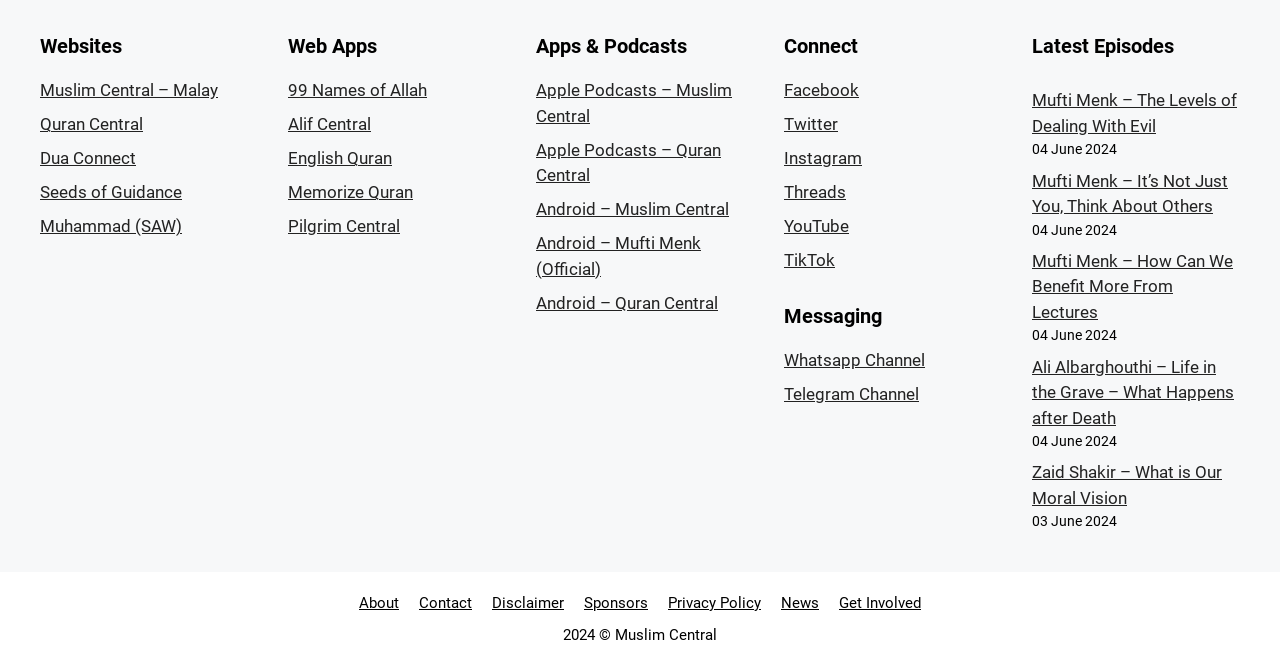How many links are there in the 'Web Apps' section?
Answer the question in a detailed and comprehensive manner.

In the 'Web Apps' section, I counted the number of links and found that there are five links: '99 Names of Allah', 'Alif Central', 'English Quran', 'Memorize Quran', and 'Pilgrim Central'.